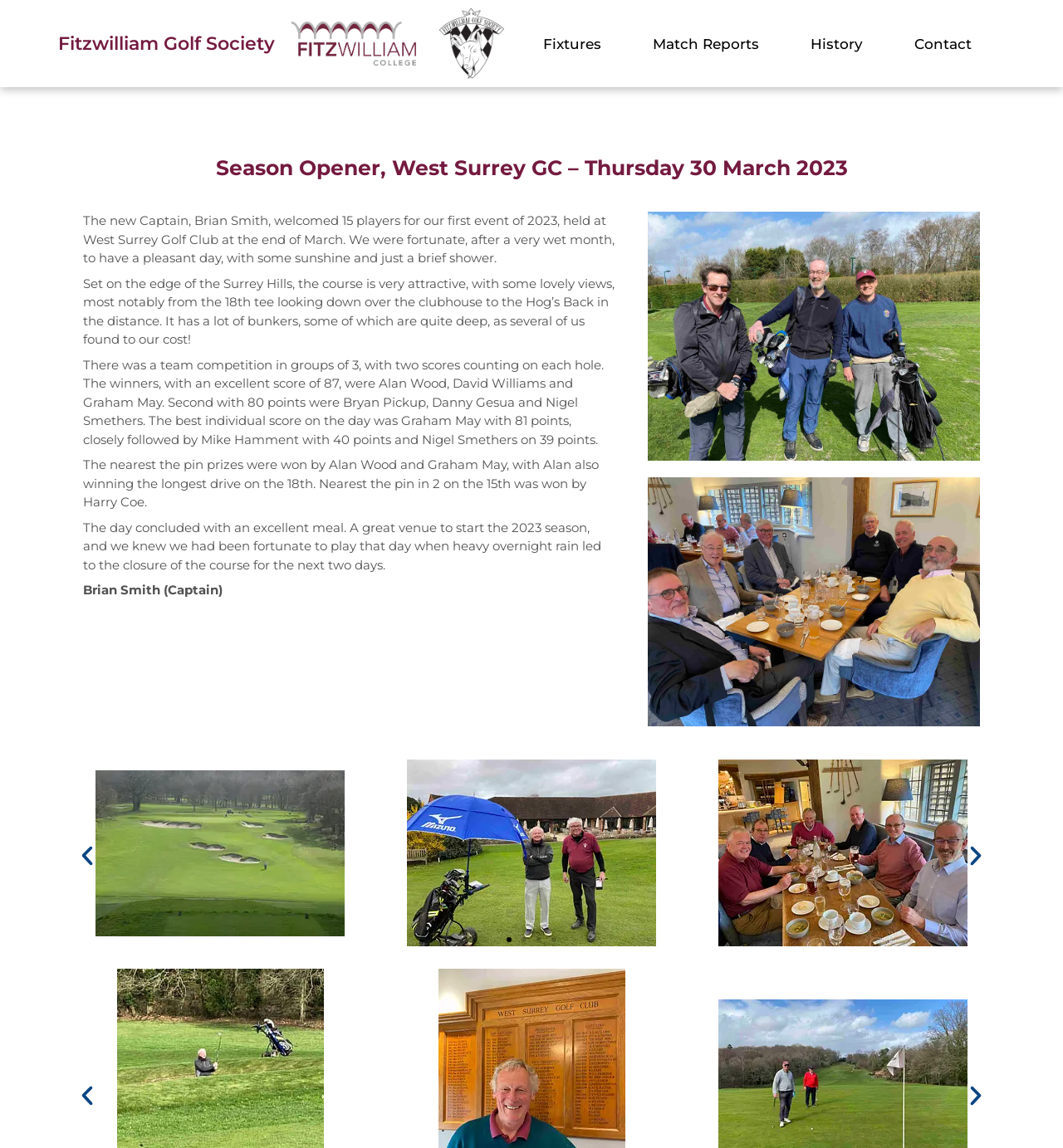How many players participated in the event?
Answer the question with just one word or phrase using the image.

15